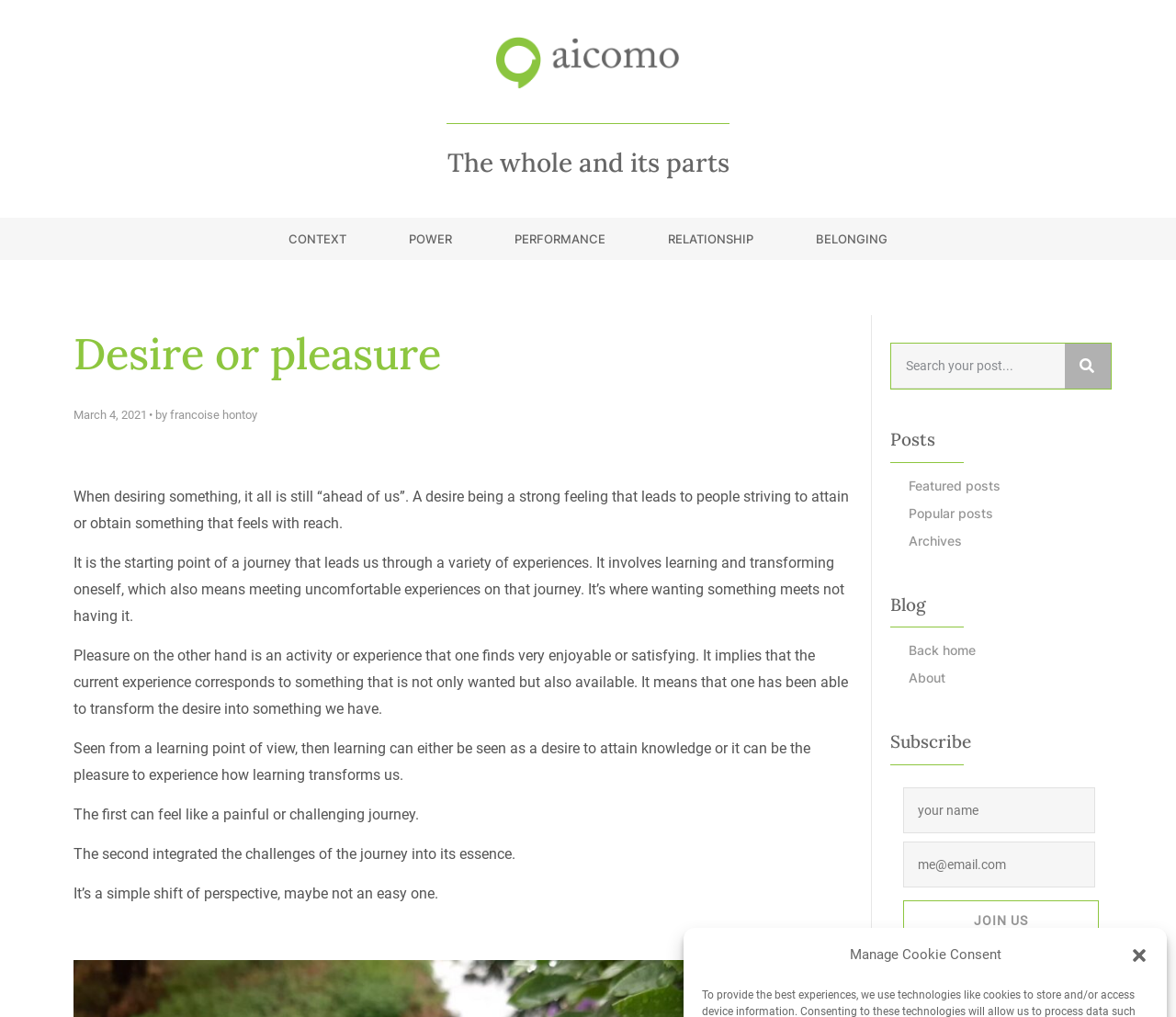Generate a comprehensive description of the webpage.

This webpage is about desire and pleasure, with a focus on personal growth and learning. At the top right corner, there is a "close-dialog" button. Below it, there is a heading "The whole and its parts" followed by a series of links: "CONTEXT", "POWER", "PERFORMANCE", "RELATIONSHIP", and "BELONGING". 

On the left side, there is a heading "Desire or pleasure" followed by a link "March 4, 2021" and the author's name "francoise hontoy". Below it, there are four paragraphs of text that discuss the concept of desire and pleasure, and how they relate to personal growth and learning.

On the right side, there is a search bar with a "Search" button. Below it, there are three headings: "Posts", "Blog", and "Subscribe". Under "Posts", there are links to "Featured posts", "Popular posts", and "Archives". Under "Blog", there are links to "Back home" and "About". Under "Subscribe", there is a form to join a mailing list, with fields for name and email, and a "join us" button.

At the bottom of the page, there is a link to "Email Terms & Privacy". Overall, the webpage has a clean and organized layout, with a focus on presenting information and ideas related to personal growth and learning.